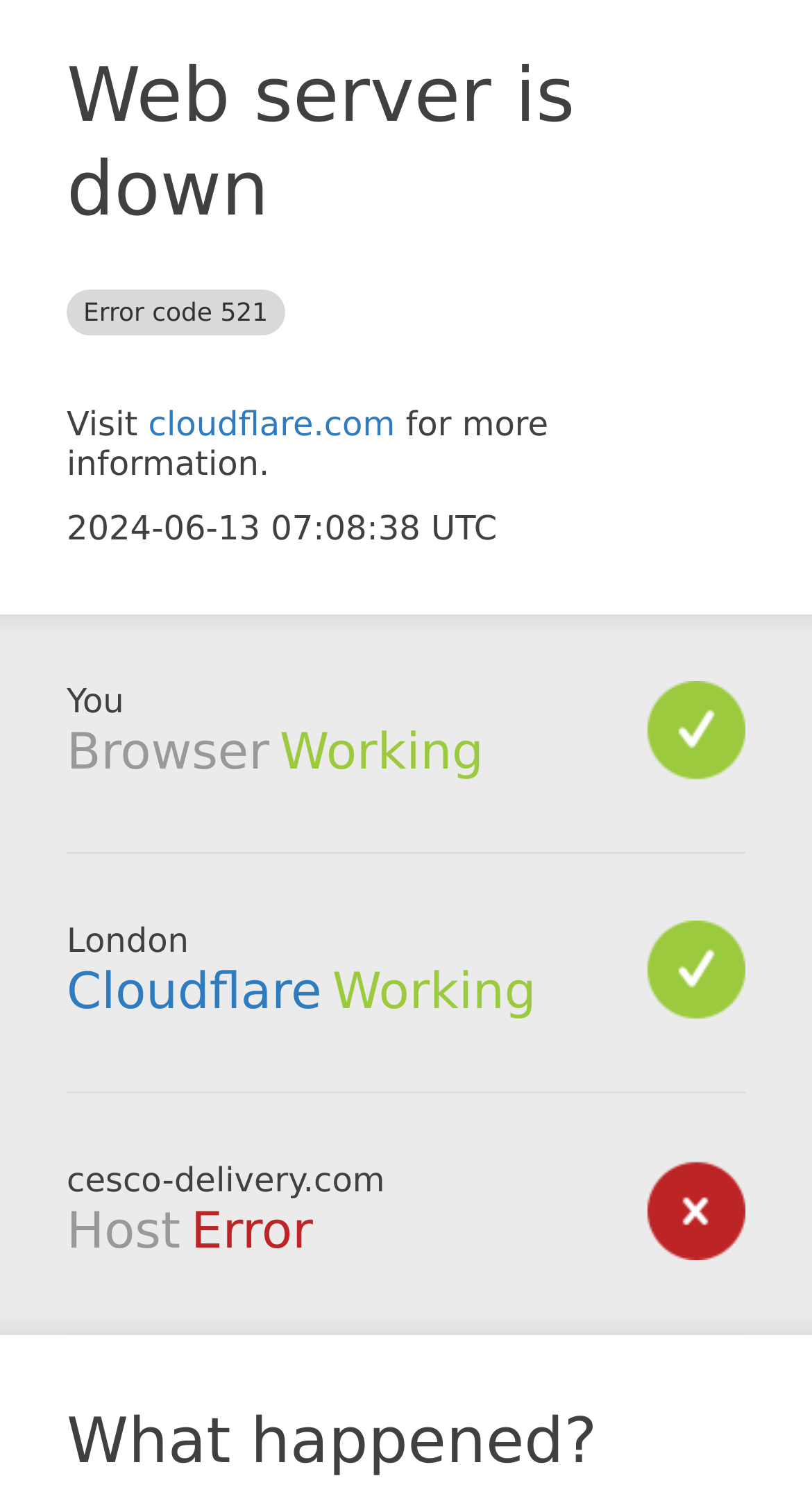What is the current status of the host?
Please answer the question with a single word or phrase, referencing the image.

Error